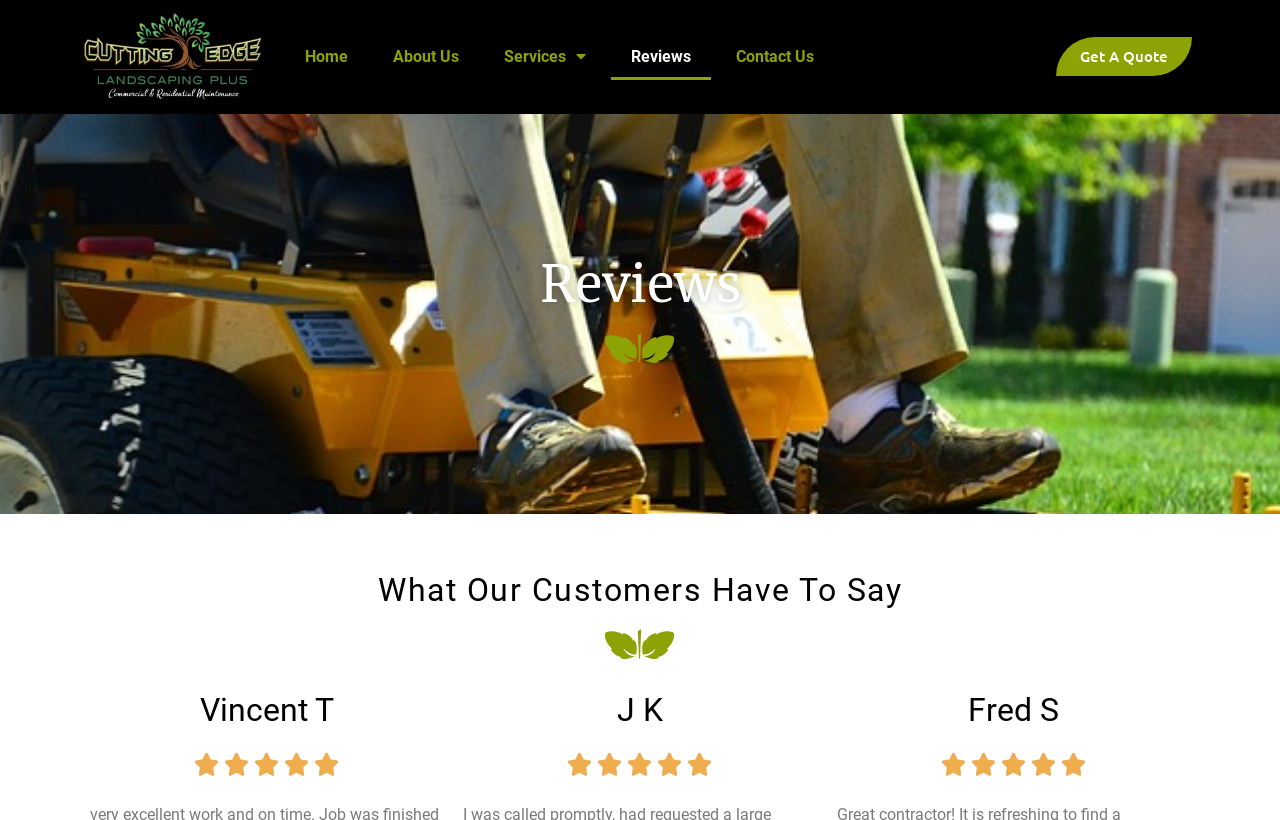Answer the question in a single word or phrase:
How many links are in the top navigation bar?

5